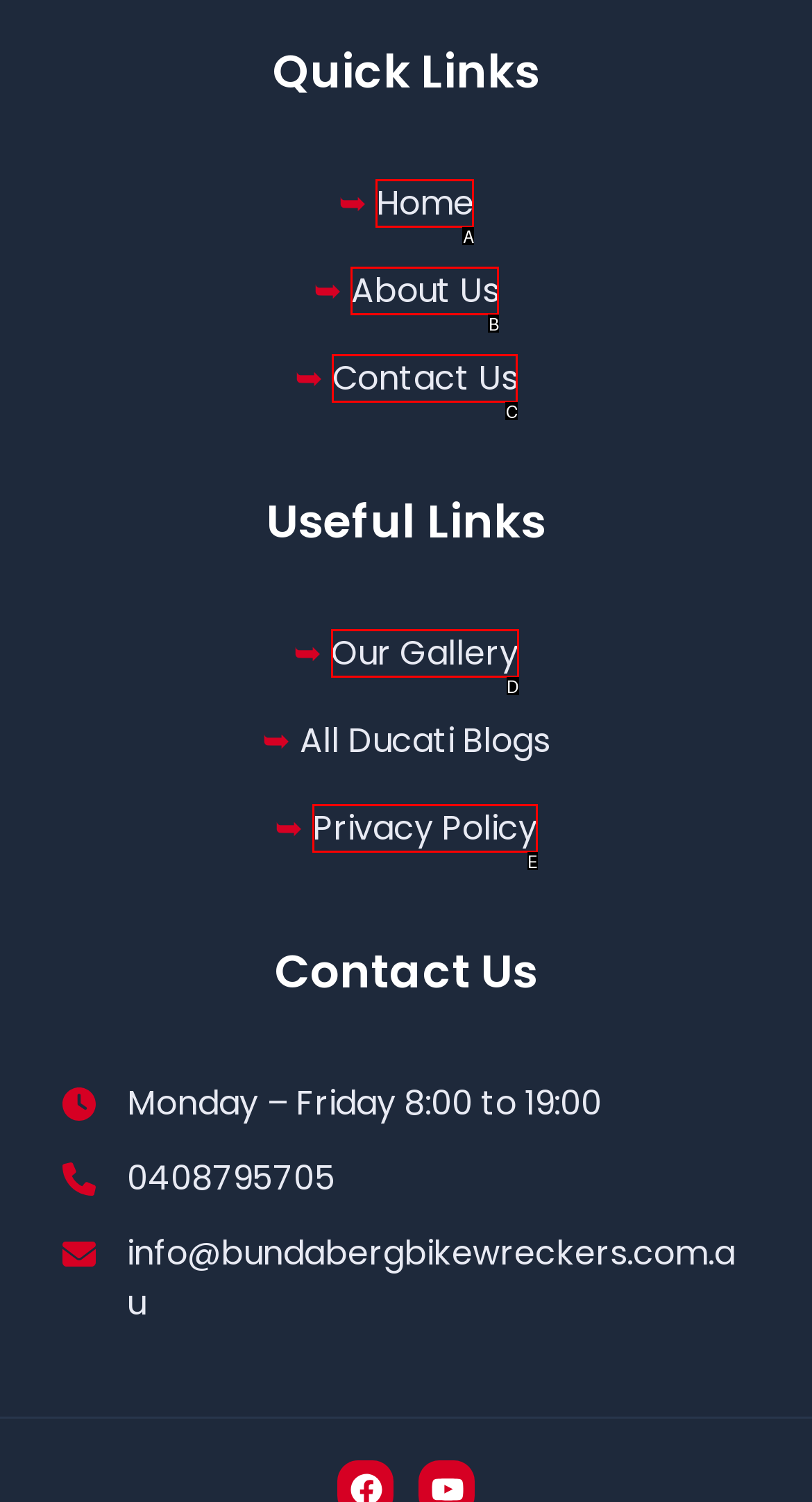Match the description: Our Gallery to one of the options shown. Reply with the letter of the best match.

D